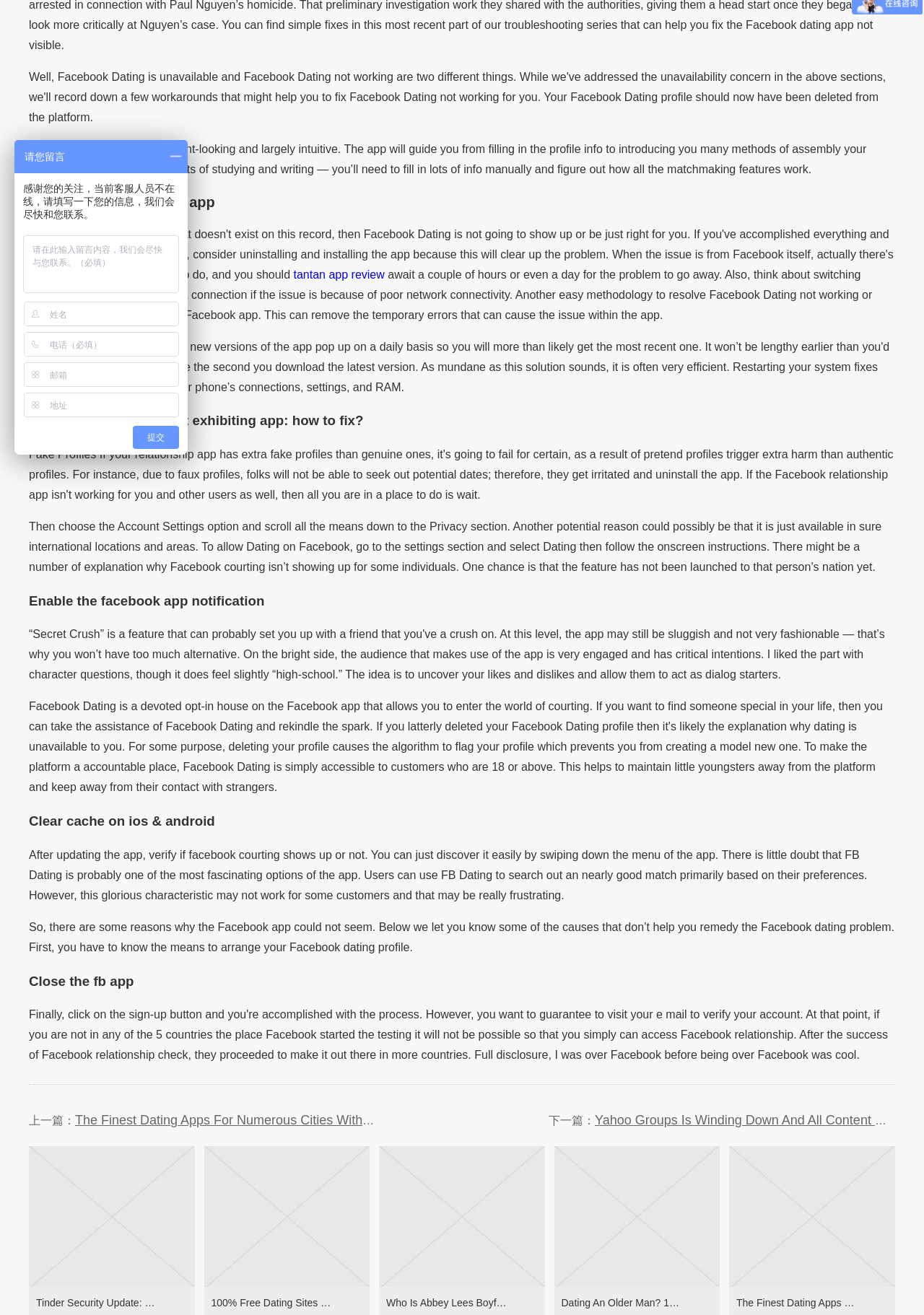Please provide the bounding box coordinates in the format (top-left x, top-left y, bottom-right x, bottom-right y). Remember, all values are floating point numbers between 0 and 1. What is the bounding box coordinate of the region described as: placeholder="请在此输入留言内容，我们会尽快与您联系。（必填）"

[0.025, 0.179, 0.194, 0.223]